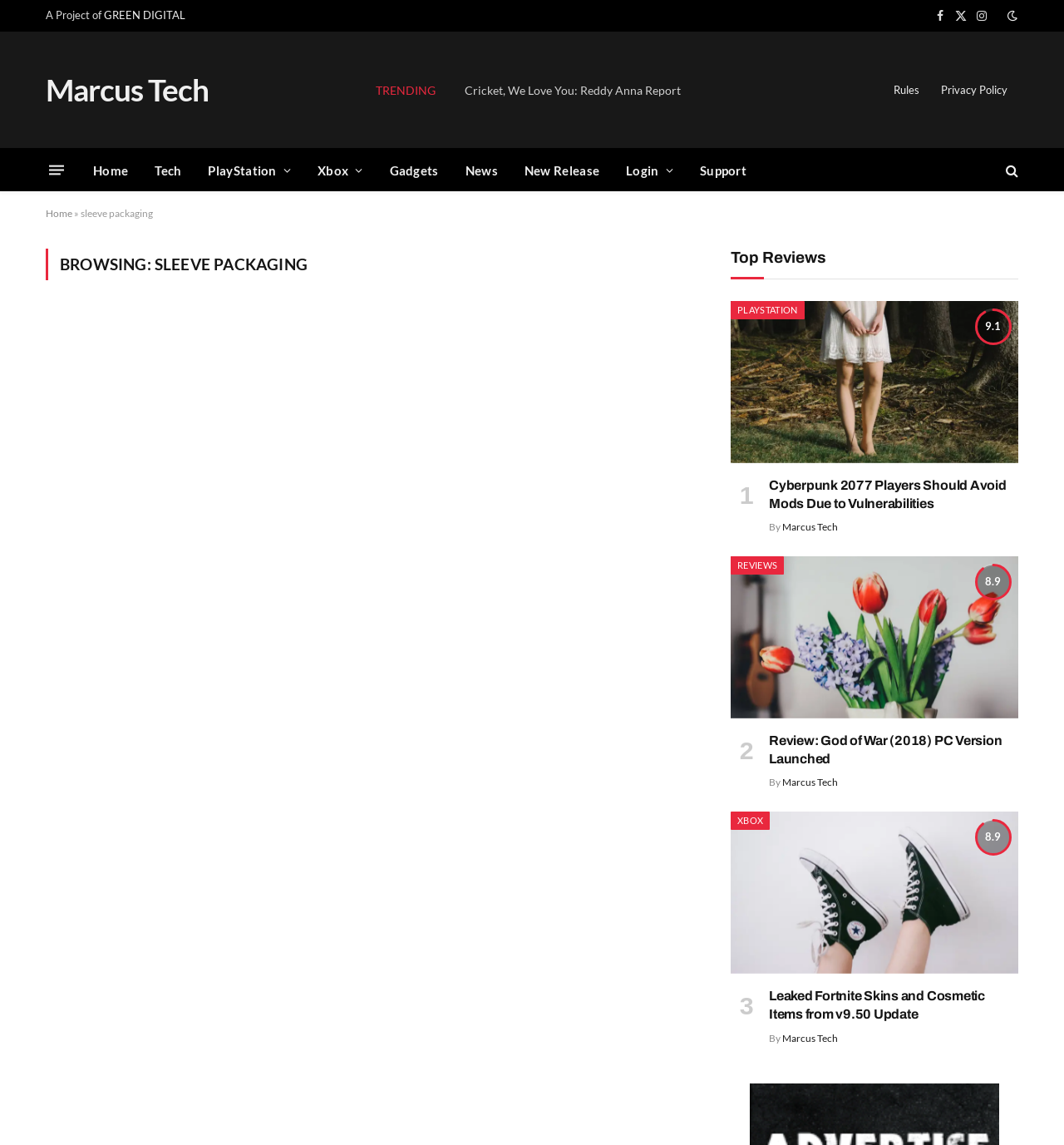Detail the various sections and features of the webpage.

The webpage is an archive page for "sleeve packaging" on the Marcus Tech website. At the top, there is a header section with a project description "A Project of" followed by a link to "GREEN DIGITAL". On the right side of the header, there are social media links to Facebook, Twitter, Instagram, and two other platforms. Below the header, there is a navigation menu with links to "Home", "Tech", "PlayStation", "Xbox", "Gadgets", "News", "New Release", "Login", and "Support".

The main content of the page is divided into sections. The first section is a heading "BROWSING: SLEEVE PACKAGING" followed by a subheading "Top Reviews". Below this, there are three article previews, each with a title, a rating, an image, and a brief description. The articles are about Cyberpunk 2077, God of War (2018) PC Version, and Leaked Fortnite Skins and Cosmetic Items from v9.50 Update. Each article preview has a "Read more" link and is attributed to the author "Marcus Tech".

On the top right corner of the page, there is a menu button labeled "Menu". On the bottom right corner, there is a link to "Rules" and "Privacy Policy".